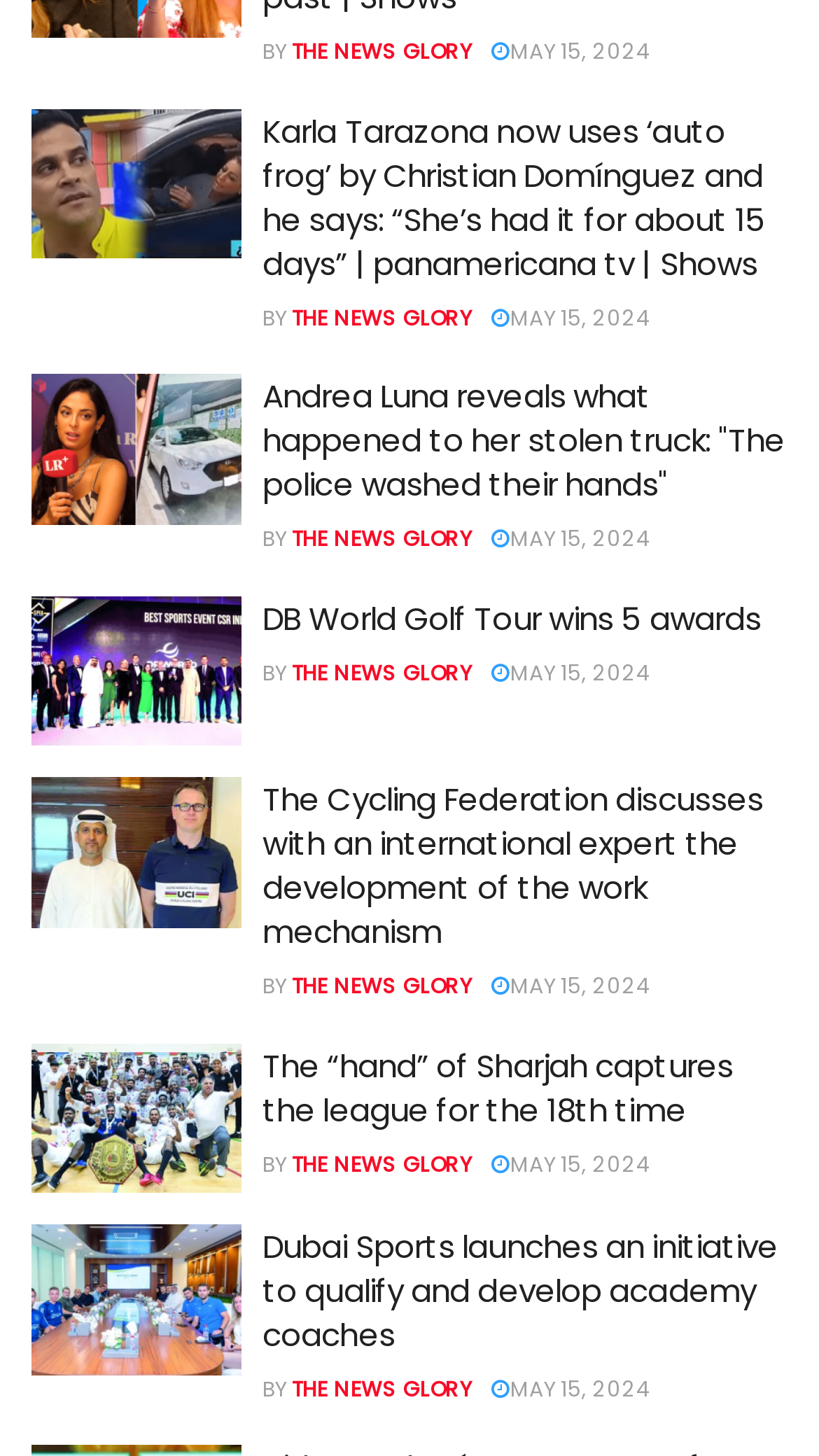Show the bounding box coordinates for the element that needs to be clicked to execute the following instruction: "Check DB World Golf Tour's award news". Provide the coordinates in the form of four float numbers between 0 and 1, i.e., [left, top, right, bottom].

[0.321, 0.409, 0.962, 0.439]